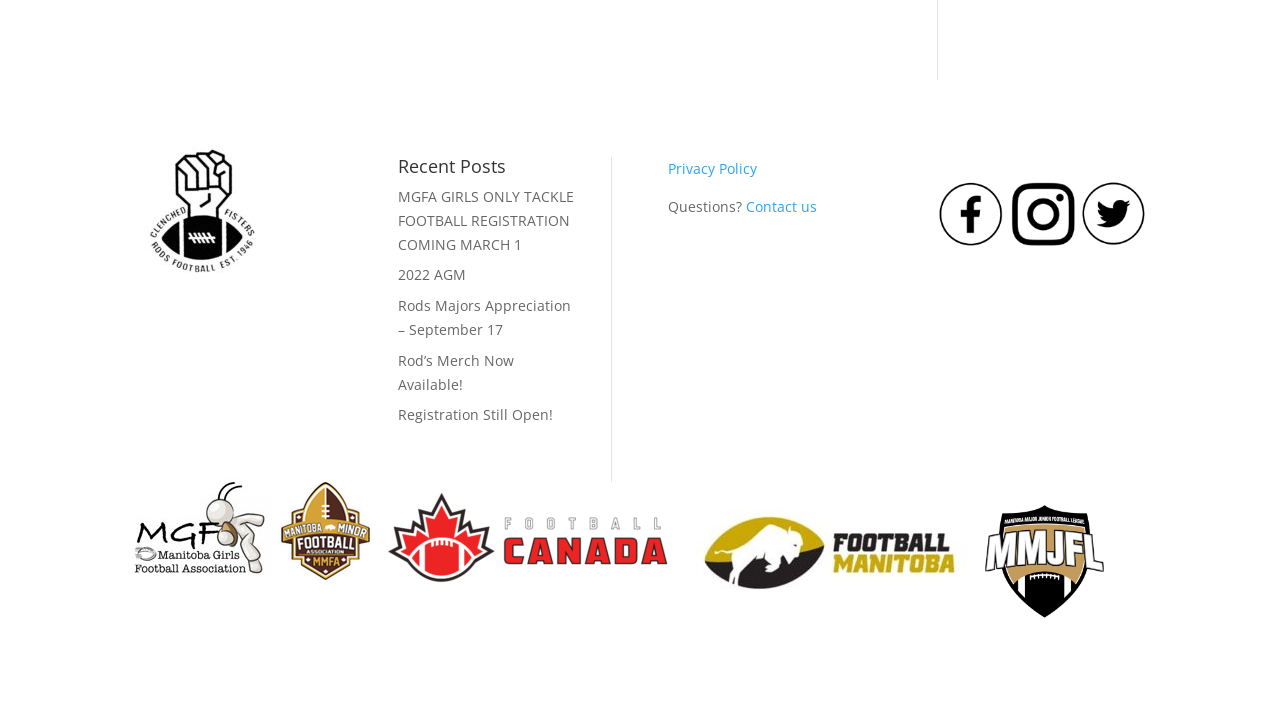Please locate the UI element described by "Registration Still Open!" and provide its bounding box coordinates.

[0.311, 0.573, 0.432, 0.6]